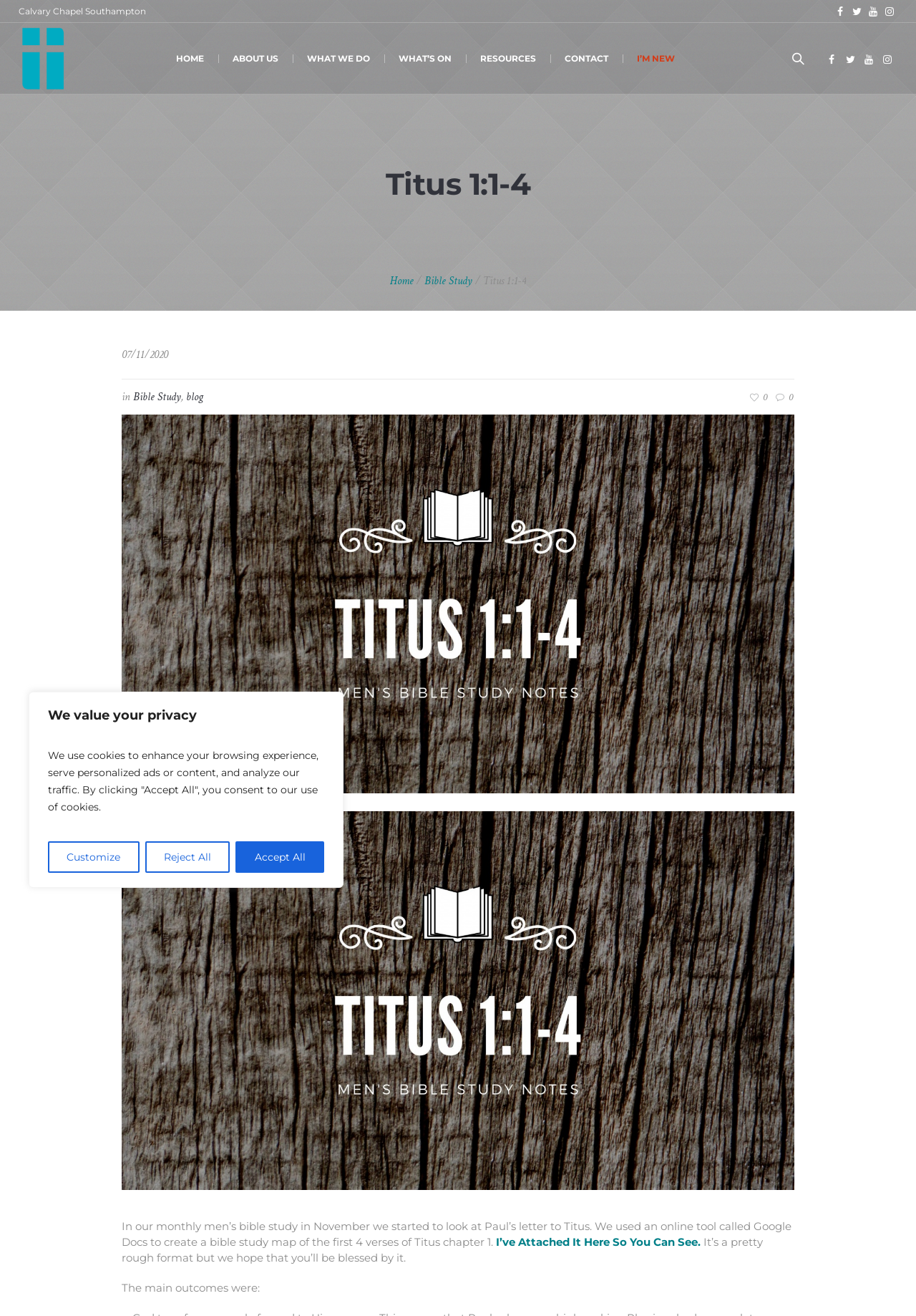Answer the question with a single word or phrase: 
What is the topic of the bible study?

Titus 1:1-4